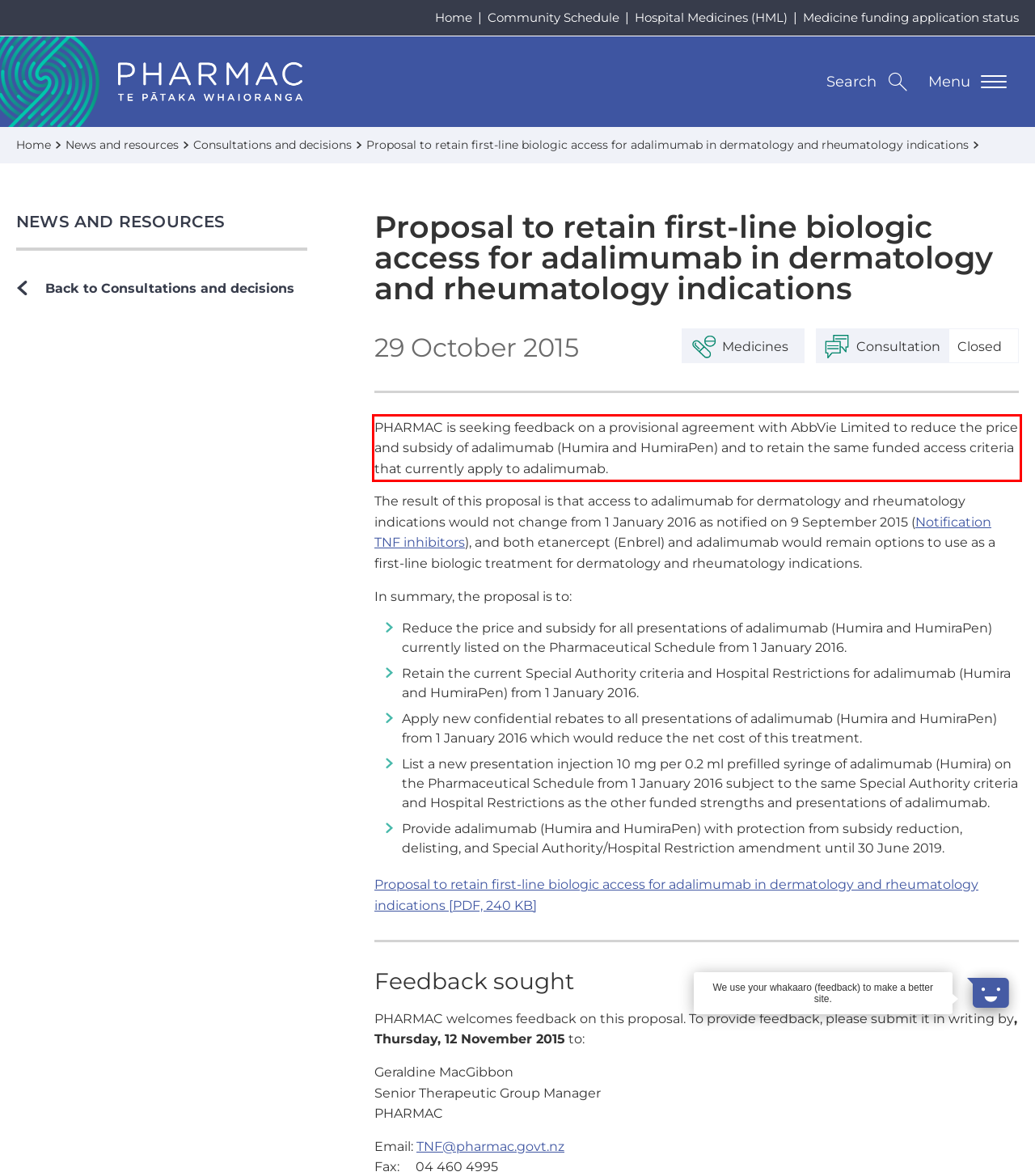You are presented with a webpage screenshot featuring a red bounding box. Perform OCR on the text inside the red bounding box and extract the content.

PHARMAC is seeking feedback on a provisional agreement with AbbVie Limited to reduce the price and subsidy of adalimumab (Humira and HumiraPen) and to retain the same funded access criteria that currently apply to adalimumab.